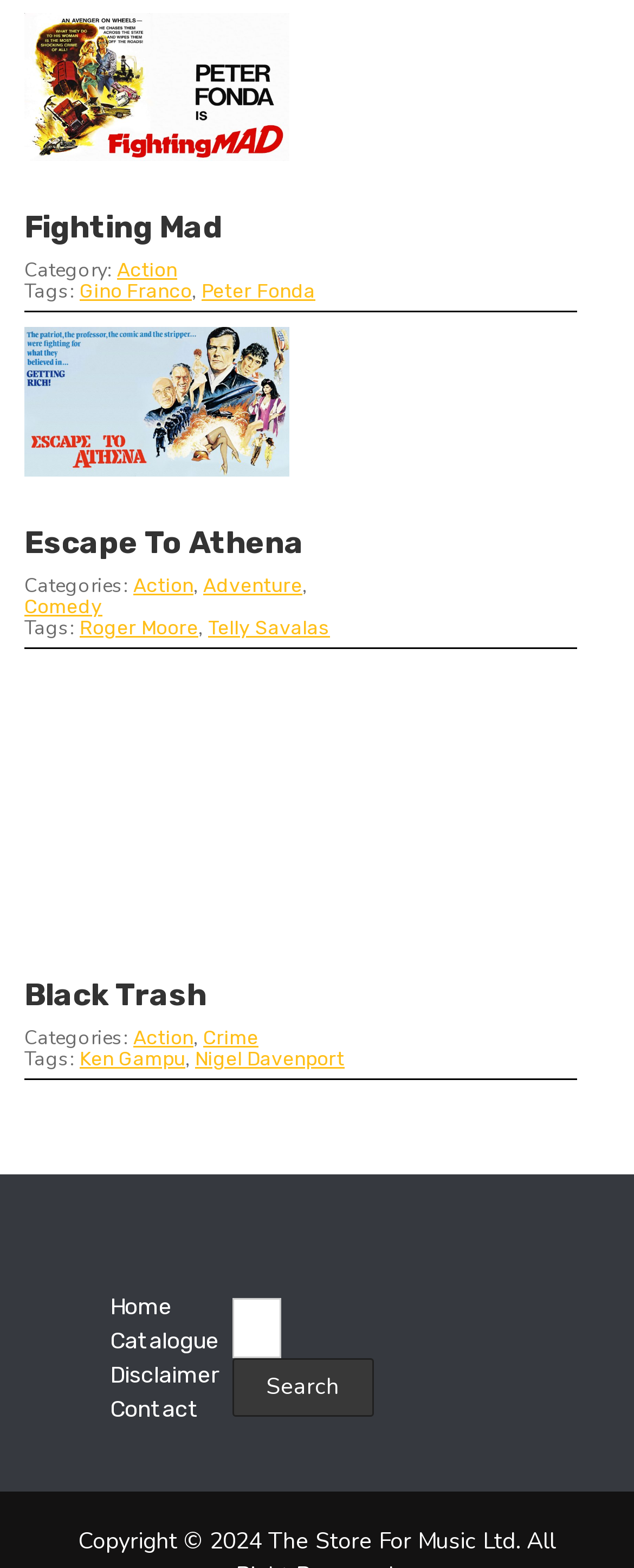What is the purpose of the search box?
Using the visual information, respond with a single word or phrase.

Search for: